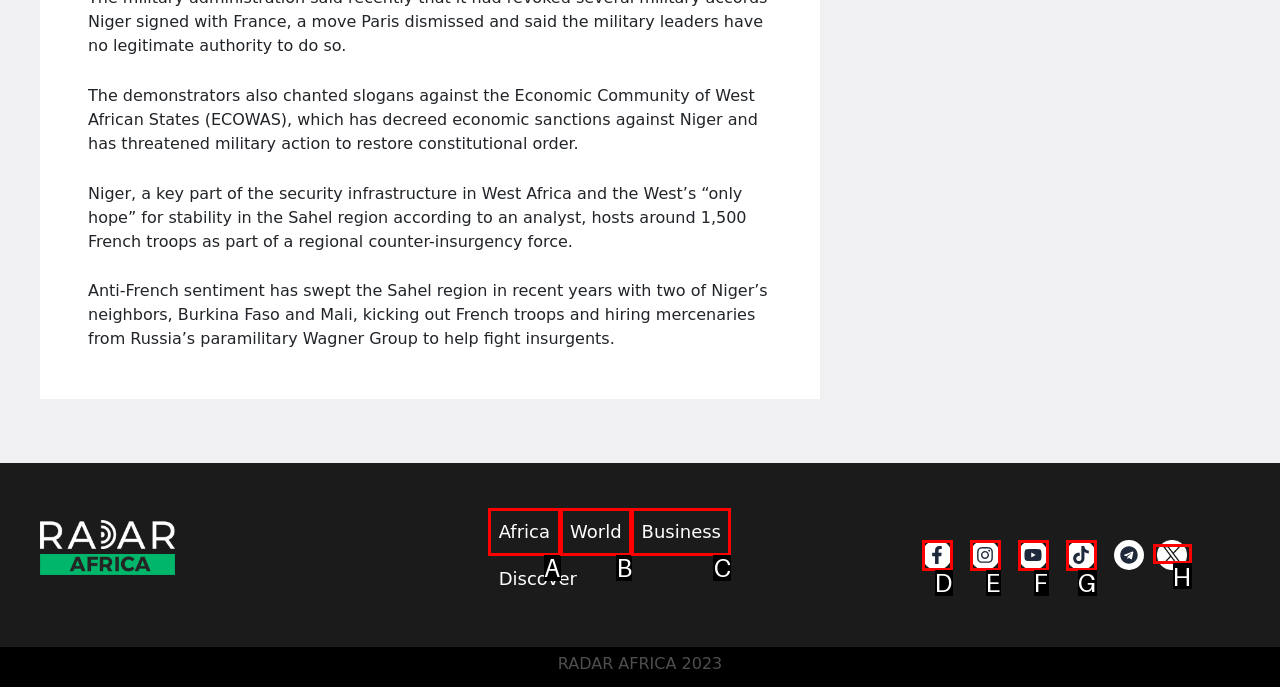Match the option to the description: aria-label="Youtube"
State the letter of the correct option from the available choices.

F